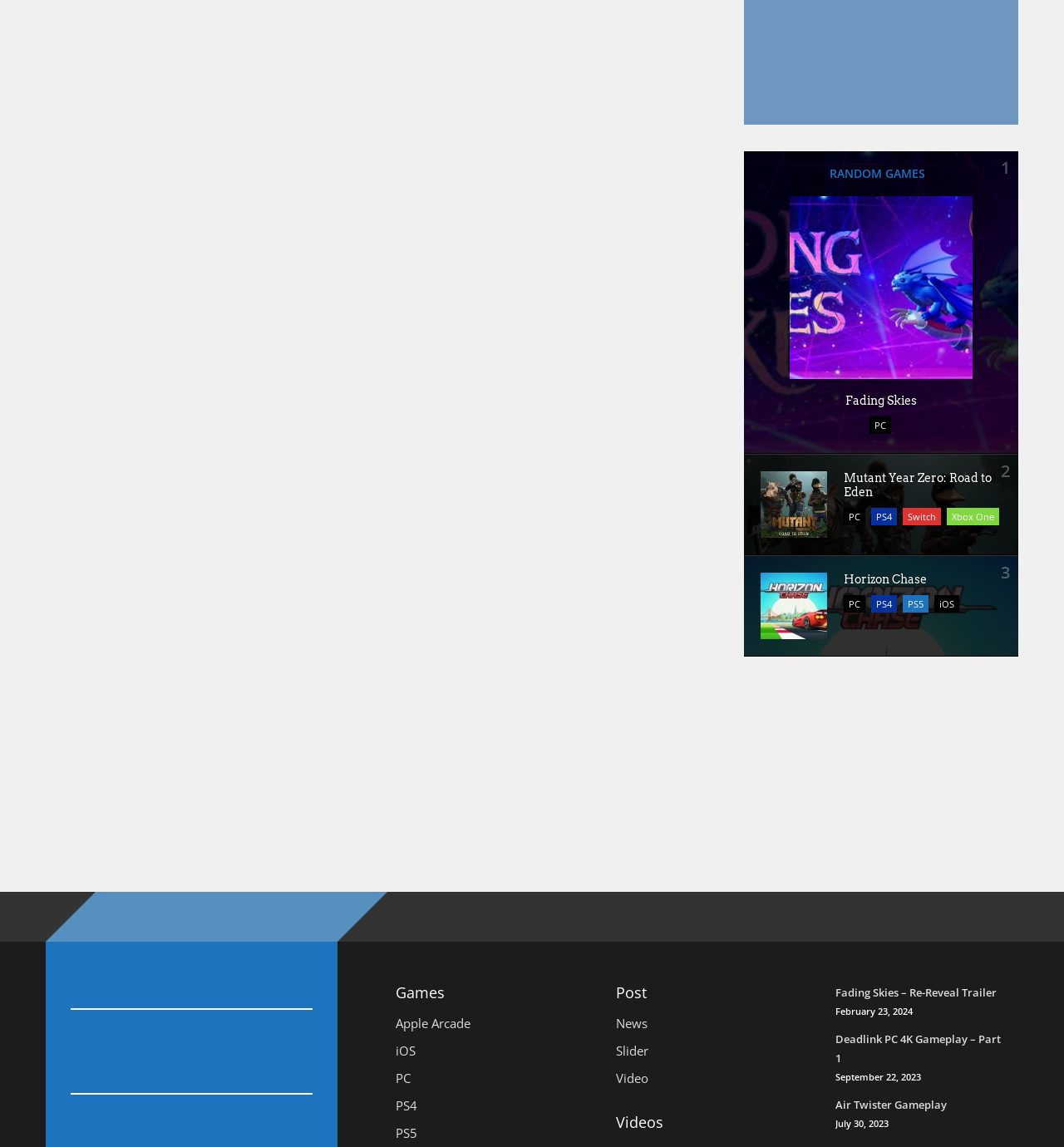Please determine the bounding box coordinates of the element to click in order to execute the following instruction: "Play on PC". The coordinates should be four float numbers between 0 and 1, specified as [left, top, right, bottom].

[0.793, 0.363, 0.813, 0.378]